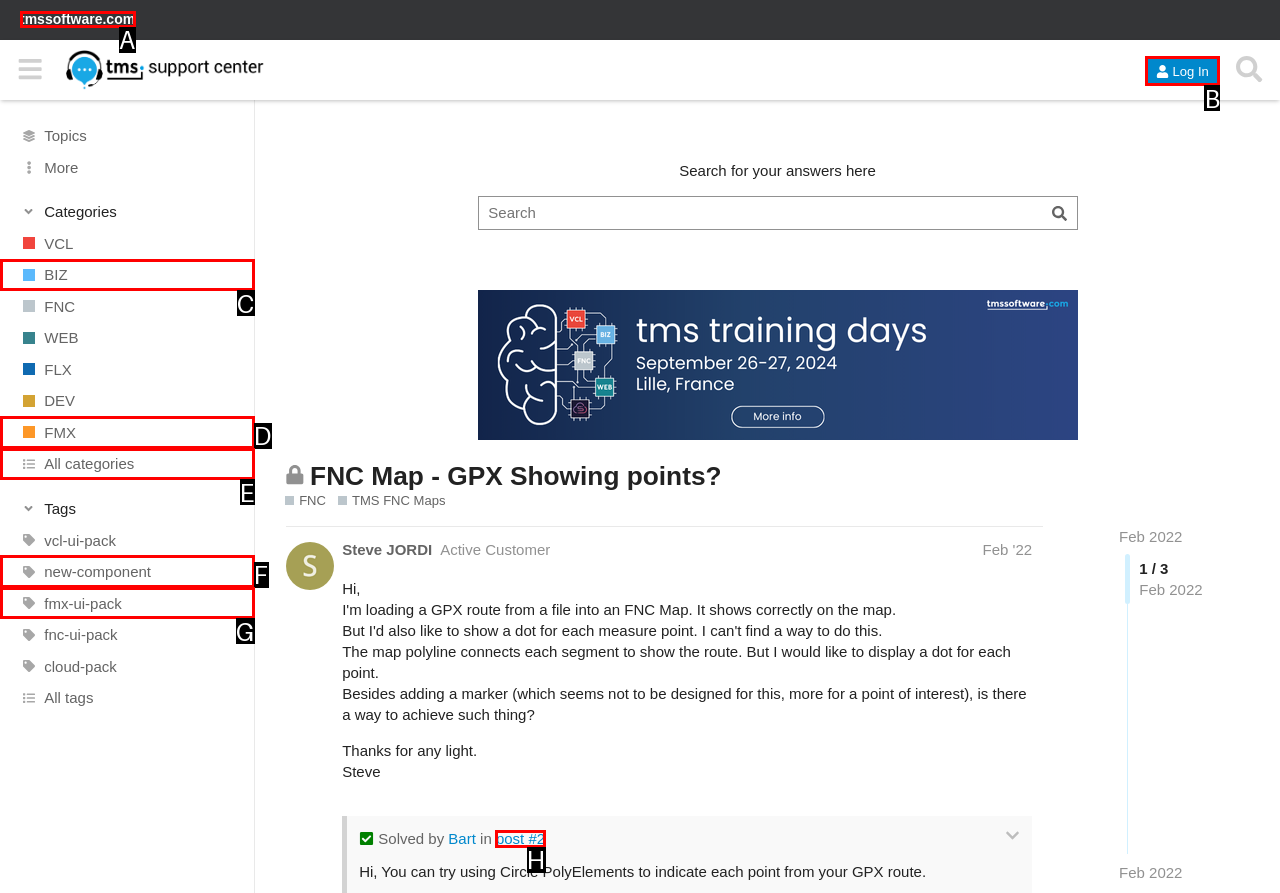Identify the HTML element I need to click to complete this task: Click on the 'Log In' button Provide the option's letter from the available choices.

B